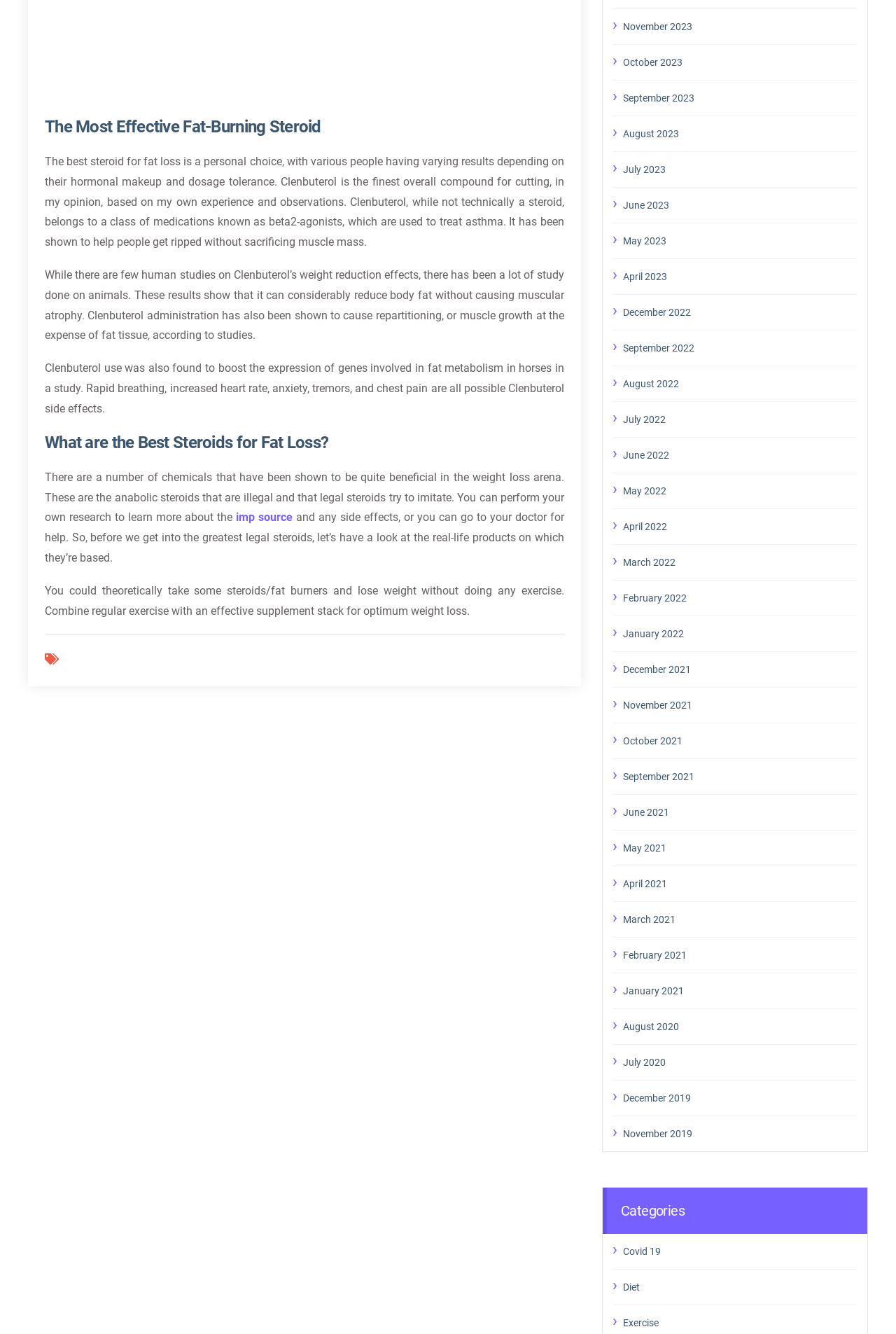Find the bounding box coordinates for the HTML element specified by: "Covid 19".

[0.695, 0.931, 0.957, 0.945]